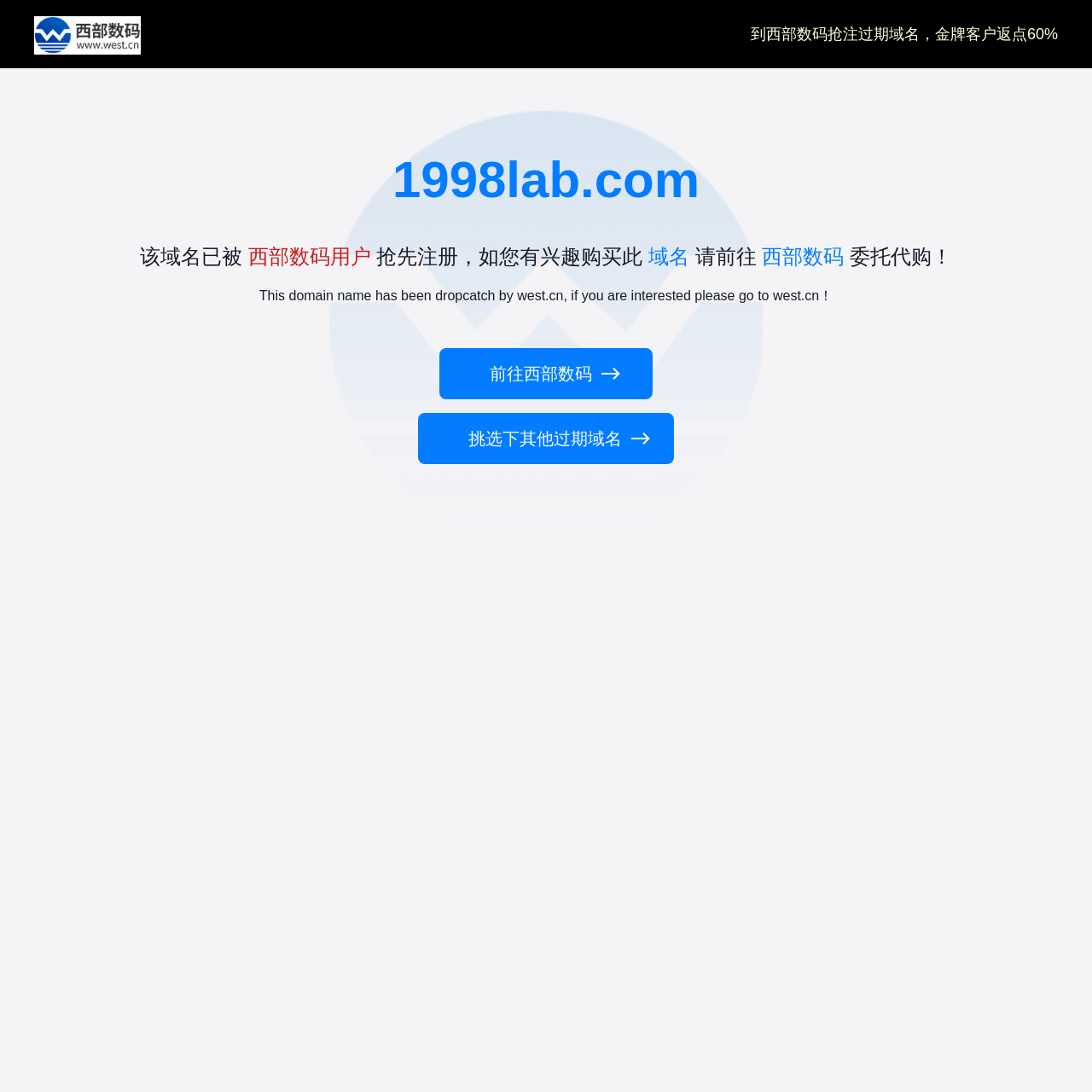Please respond to the question with a concise word or phrase:
What action is suggested to the user if they are interested in the domain name?

Go to west.cn